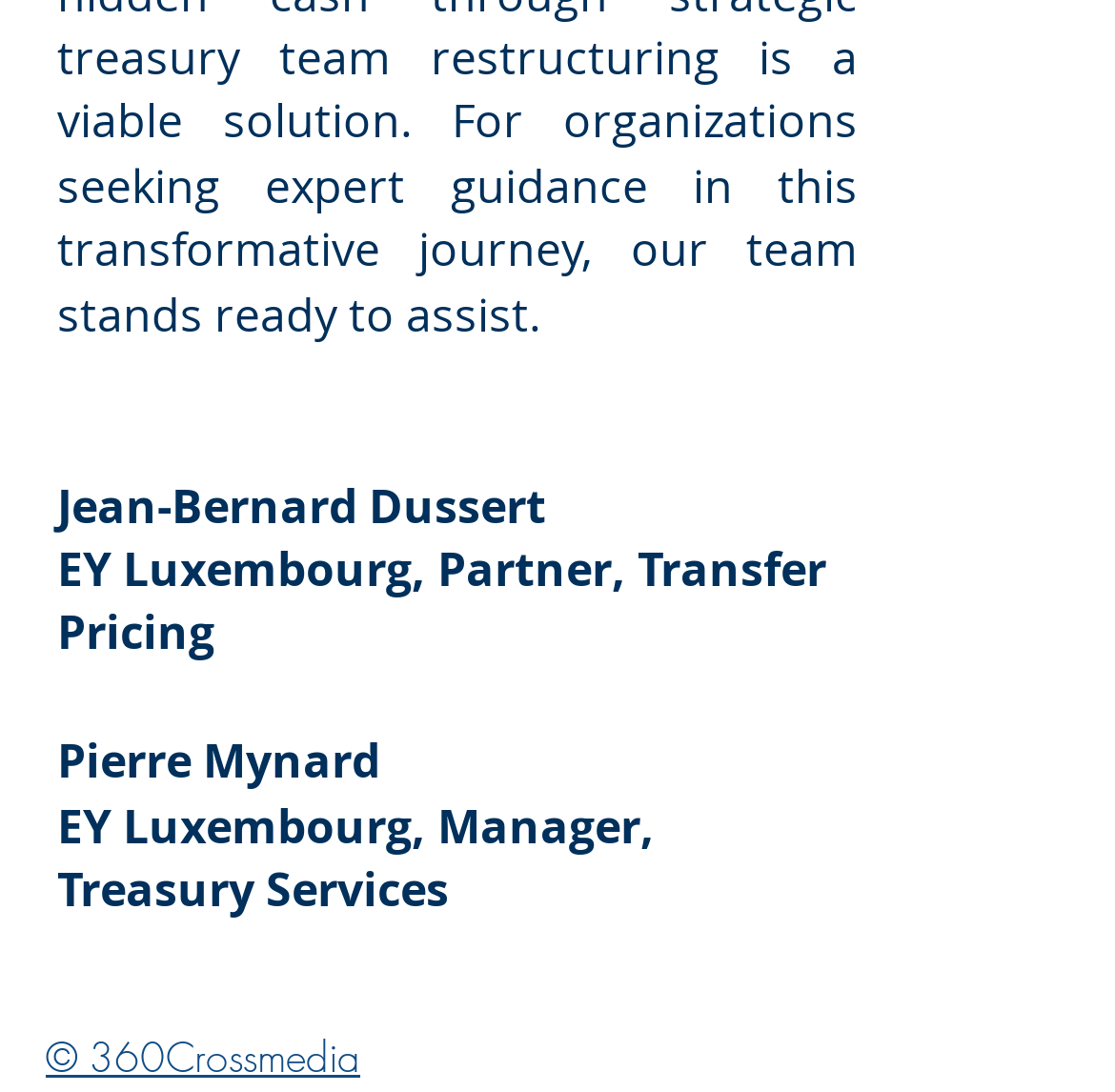Provide the bounding box coordinates of the HTML element this sentence describes: "© 360Crossmedia". The bounding box coordinates consist of four float numbers between 0 and 1, i.e., [left, top, right, bottom].

[0.041, 0.944, 0.323, 0.993]